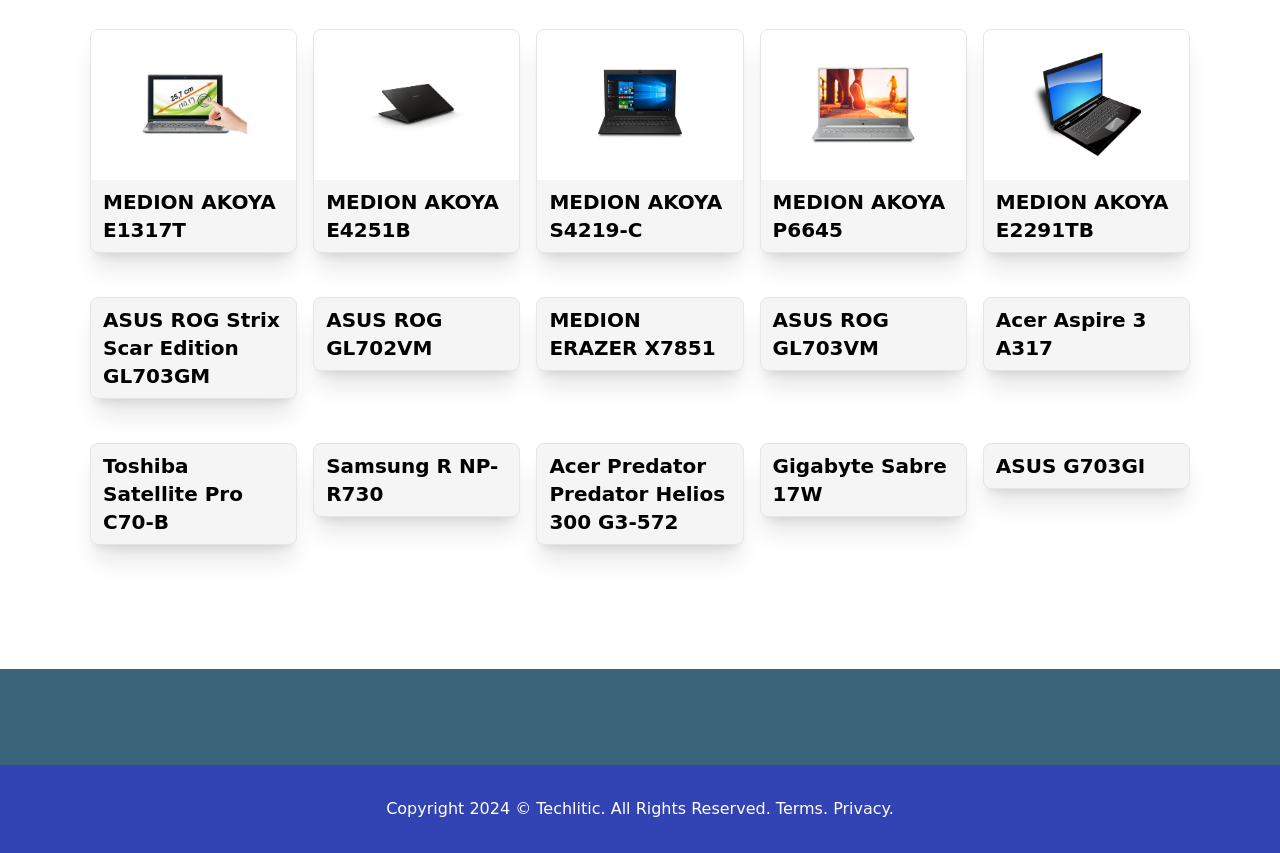Please identify the bounding box coordinates of the area I need to click to accomplish the following instruction: "Submit your article".

None